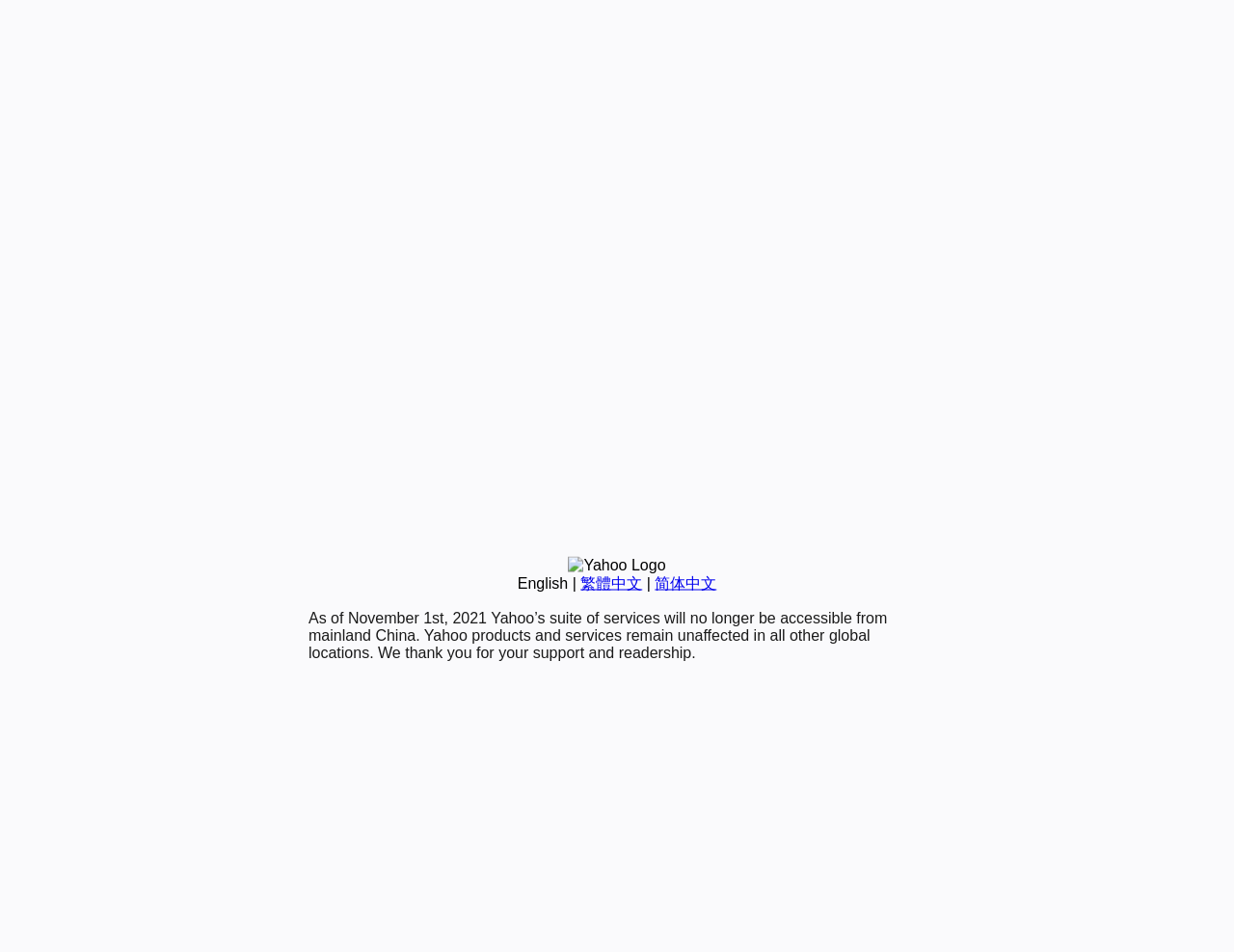Show the bounding box coordinates for the HTML element as described: "English".

[0.419, 0.604, 0.46, 0.621]